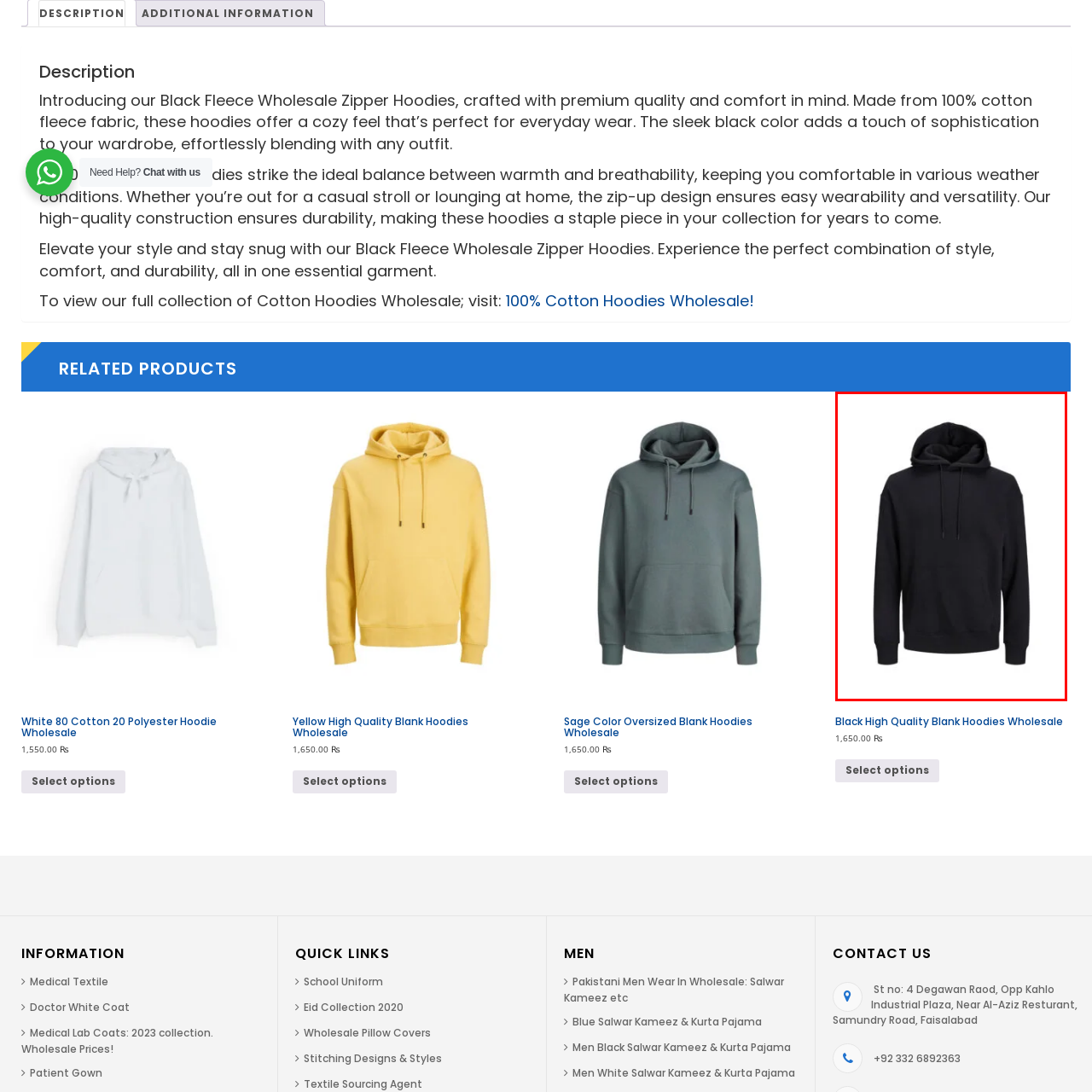Explain in detail what is depicted in the image enclosed by the red boundary.

This image showcases a classic Black High Quality Blank Hoodie, designed for both style and comfort. The hoodie features a snug fit, long sleeves, and a spacious hood, making it an ideal choice for casual outings or cozy days at home. Crafted from premium materials, this versatile piece is perfect for layering and can effortlessly complement any wardrobe, whether paired with jeans for a laid-back look or dressed up with accessories. This essential garment promises durability, ensuring it remains a staple in your collection for years to come.